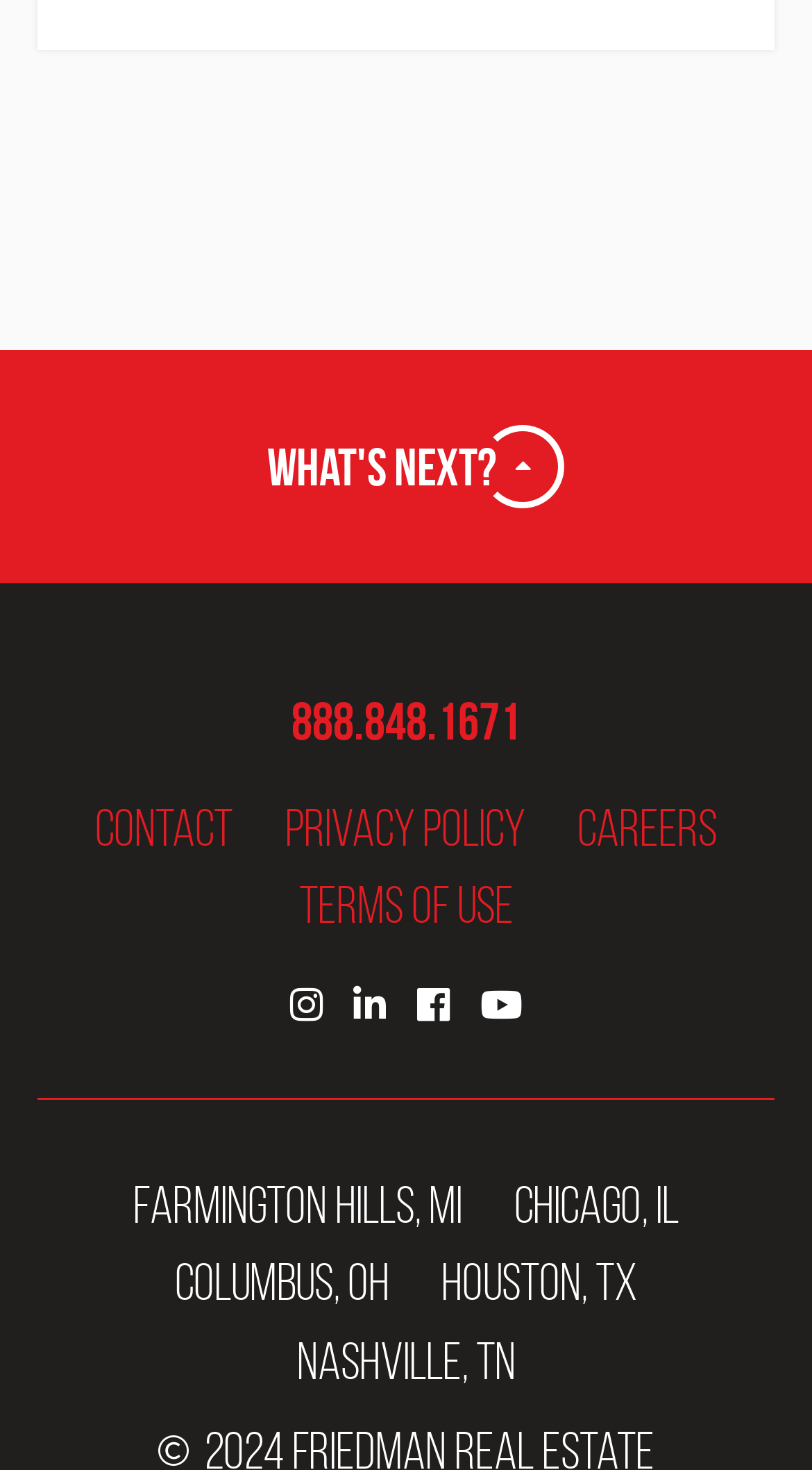How many links are there in the footer? Examine the screenshot and reply using just one word or a brief phrase.

4